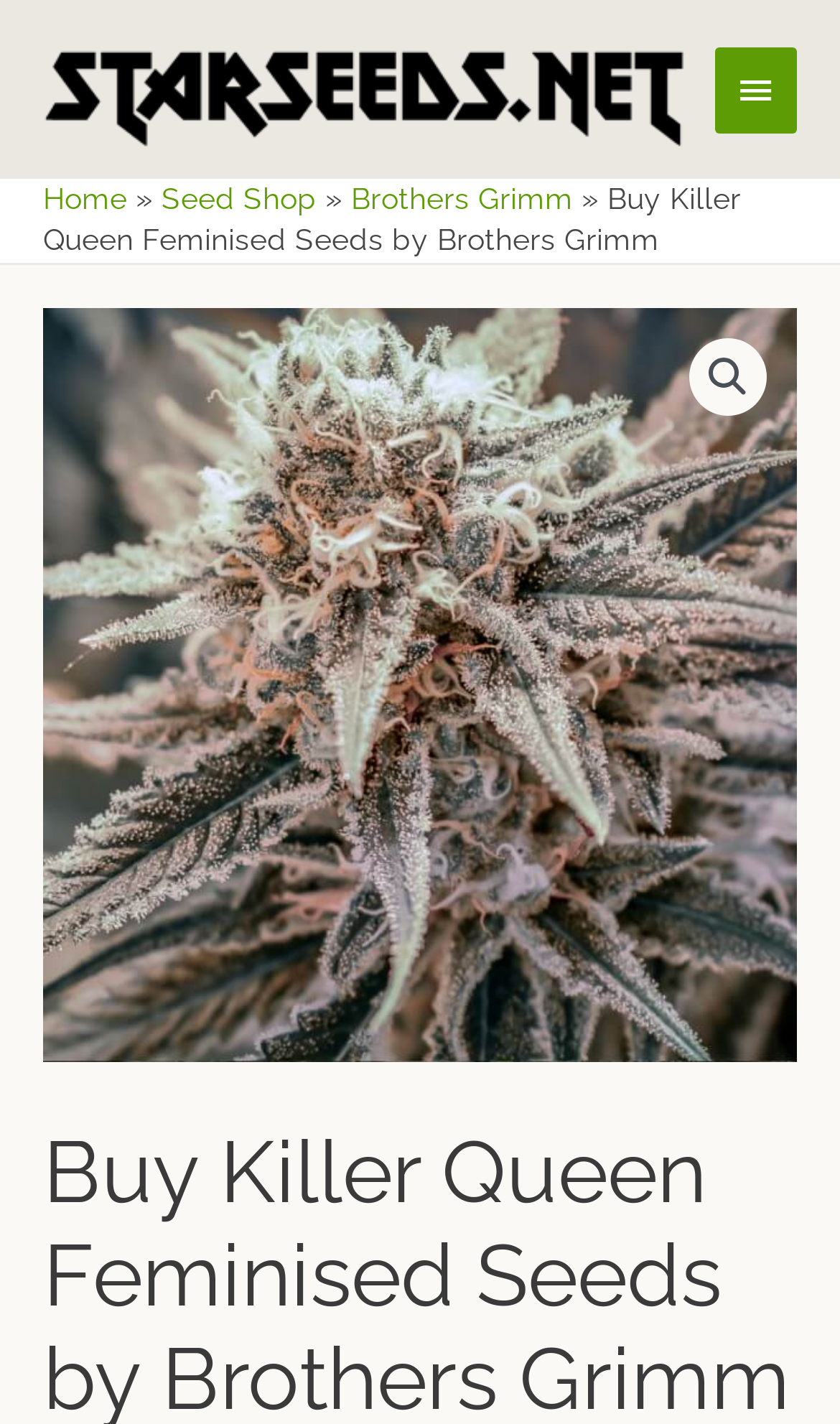Please answer the following question using a single word or phrase: 
What is the symbol on the link next to 'Home'?

»